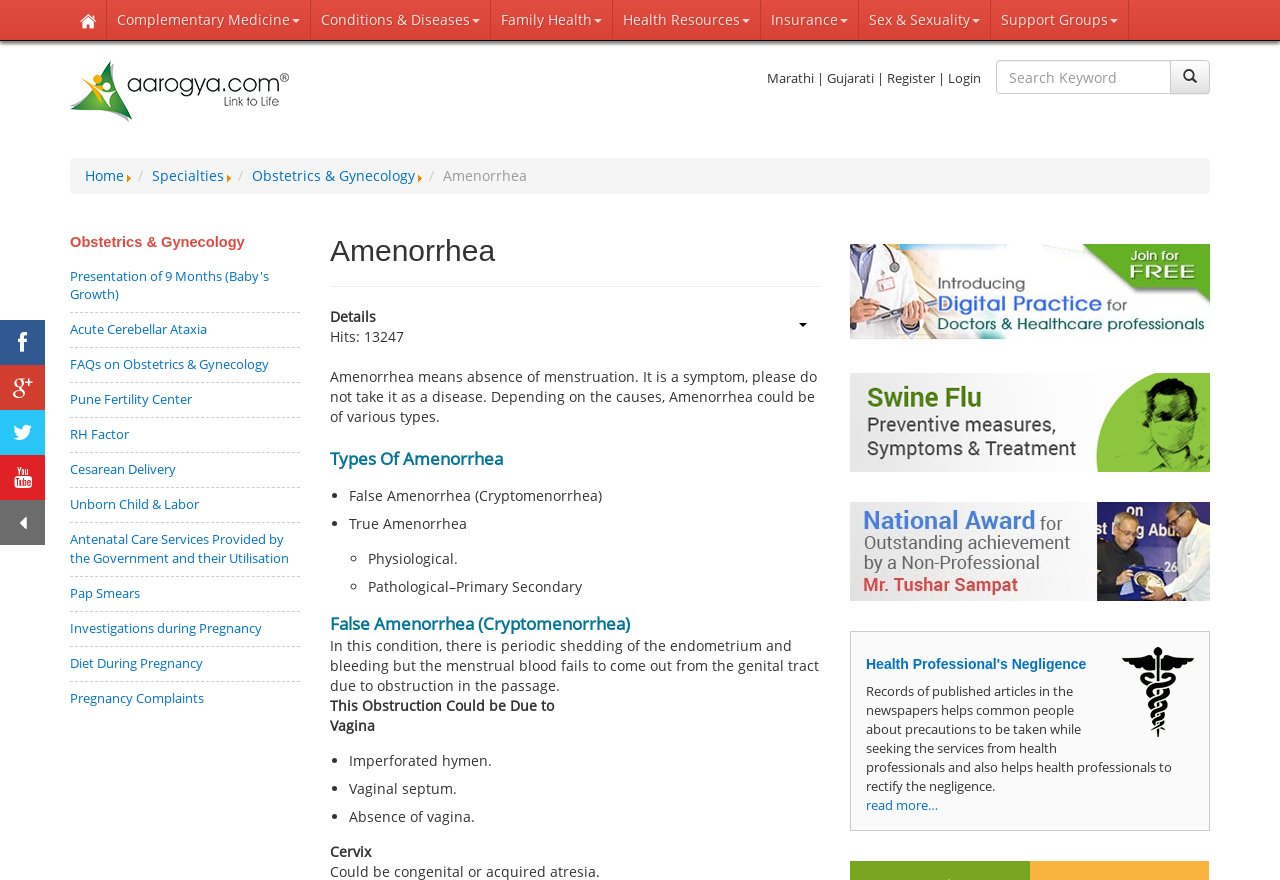What is the link 'Obstetrics & Gynecology' related to?
From the screenshot, supply a one-word or short-phrase answer.

Specialties